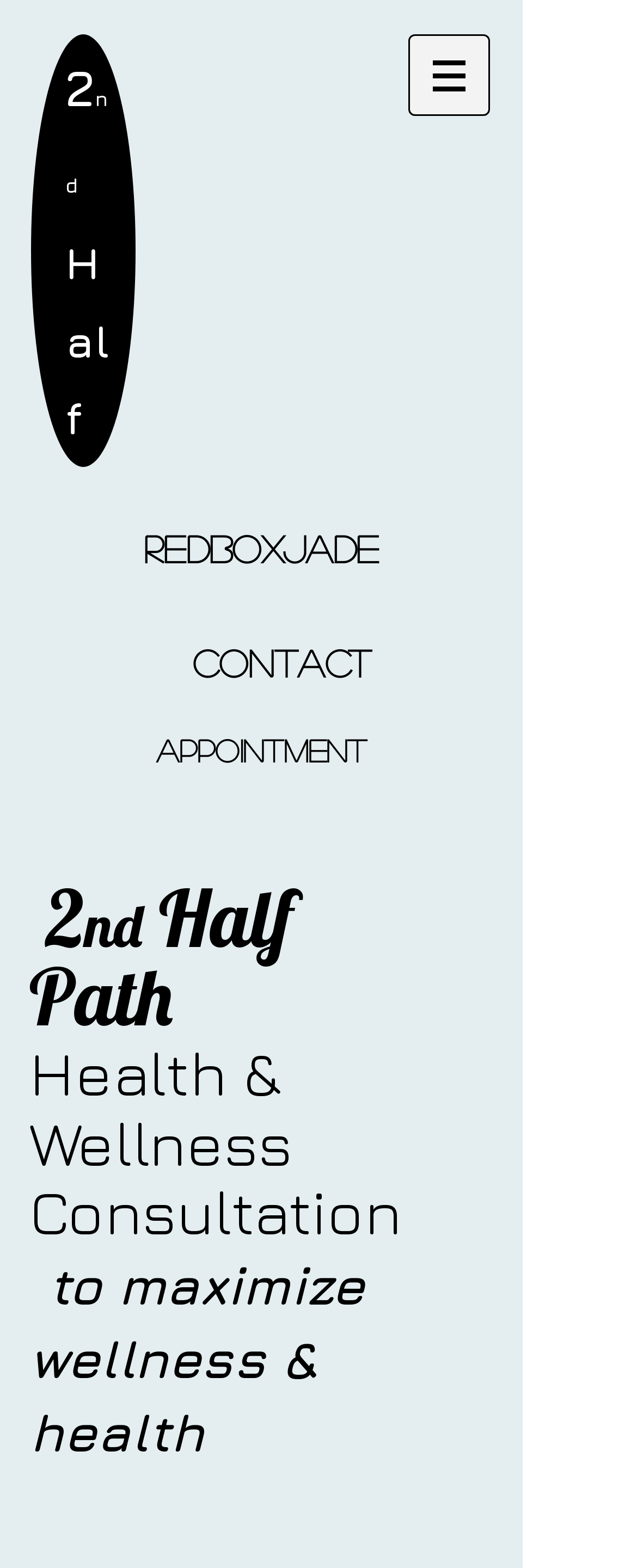What is the purpose of the health and wellness consultation?
Kindly offer a comprehensive and detailed response to the question.

The purpose of the health and wellness consultation can be found by reading the static text on the webpage. The text 'to maximize wellness & health' is located below the link 'Health & Wellness Consultation', indicating that the purpose of the consultation is to maximize wellness and health.